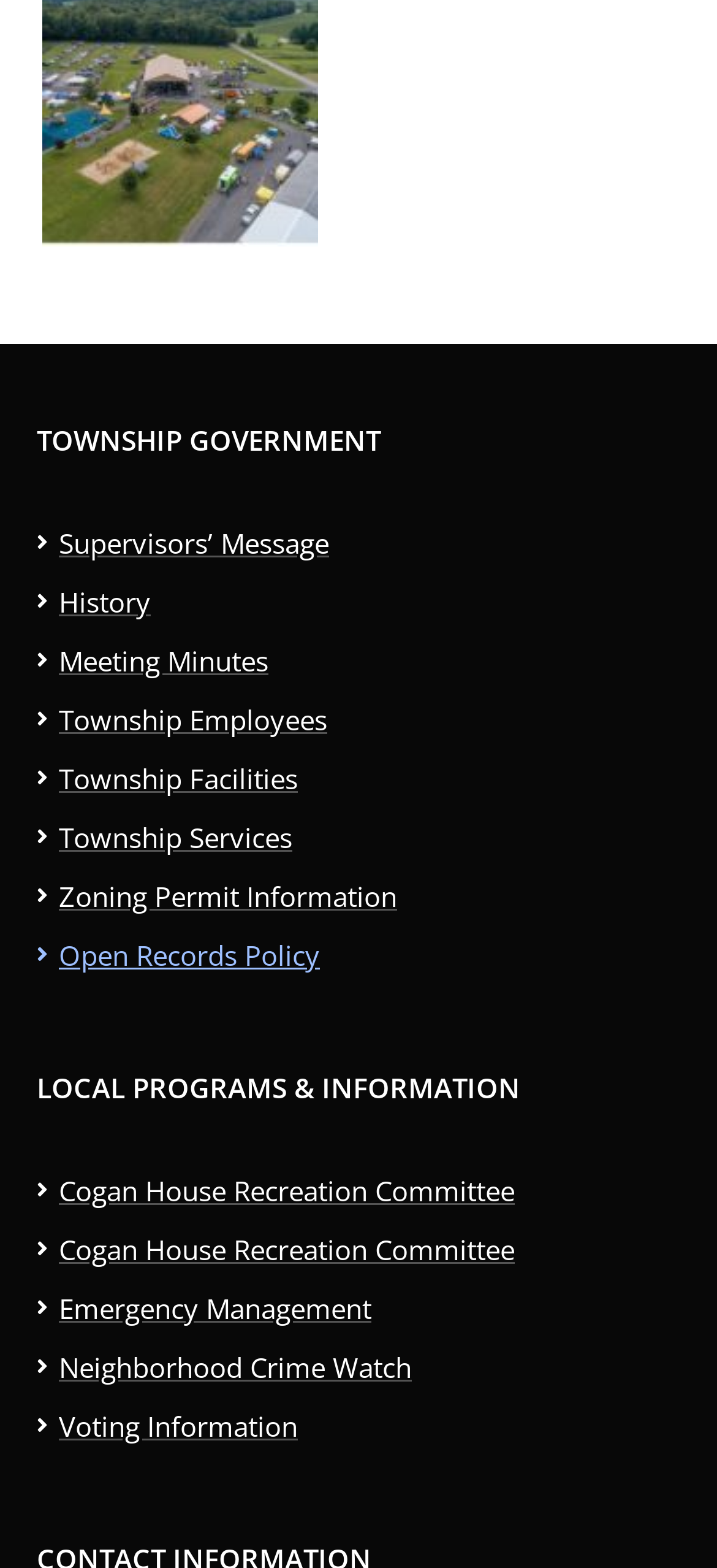Given the element description, predict the bounding box coordinates in the format (top-left x, top-left y, bottom-right x, bottom-right y), using floating point numbers between 0 and 1: Open Records Policy

[0.051, 0.597, 0.446, 0.62]